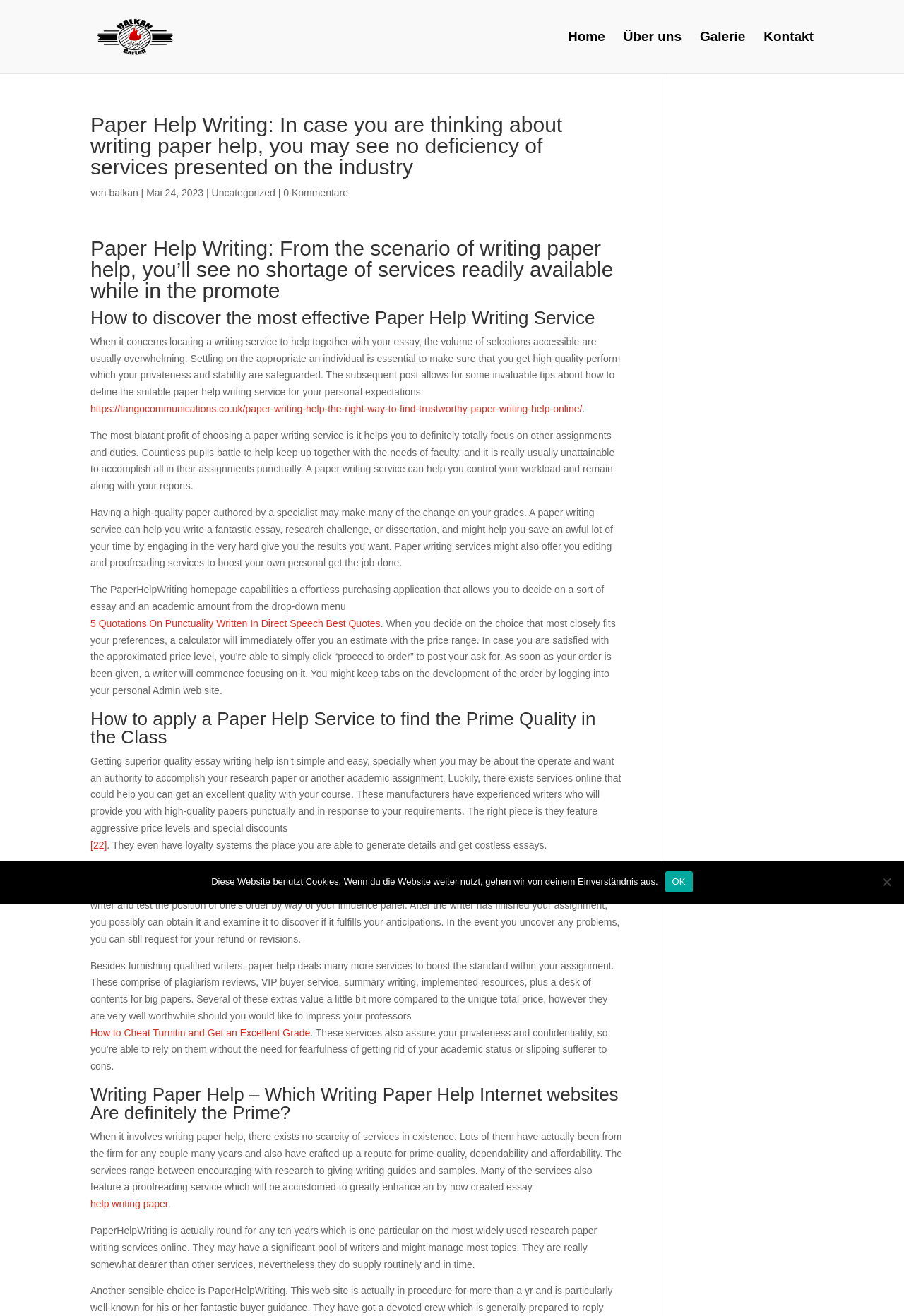What is the name of the grill restaurant?
Using the image as a reference, deliver a detailed and thorough answer to the question.

The name of the grill restaurant can be found in the top-left corner of the webpage, where it says 'Balkan Grill Garten' in a link format.